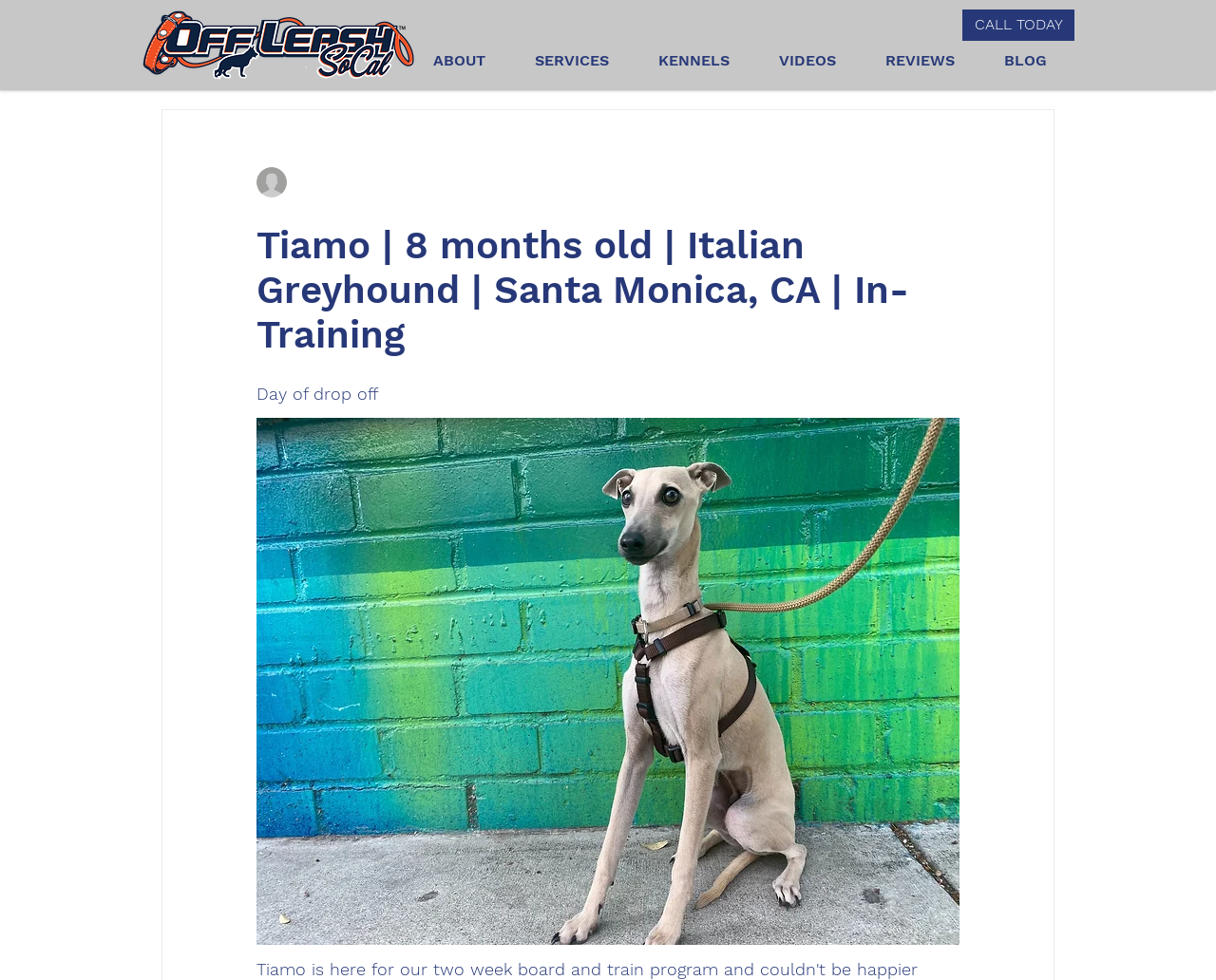Produce an elaborate caption capturing the essence of the webpage.

The webpage appears to be a blog post or a profile page for a dog named Tiamo, an 8-month-old Italian Greyhound from Santa Monica, CA, who is currently in a training program. 

At the top left of the page, there is a logo for "Off-Leash So Cal" with a link to the website. Below the logo, there is a navigation menu with links to different sections of the website, including "ABOUT", "SERVICES", "KENNELS", "VIDEOS", "REVIEWS", and "BLOG". 

On the top right side of the page, there is a call-to-action button "CALL TODAY". Below this button, there is a section dedicated to Tiamo's profile. This section includes a heading with Tiamo's name, age, breed, and location, as well as a brief description that starts with "Day of drop off". There is also a button in this section, but its purpose is unclear. 

To the left of Tiamo's profile section, there is a small image of the writer or a related person.